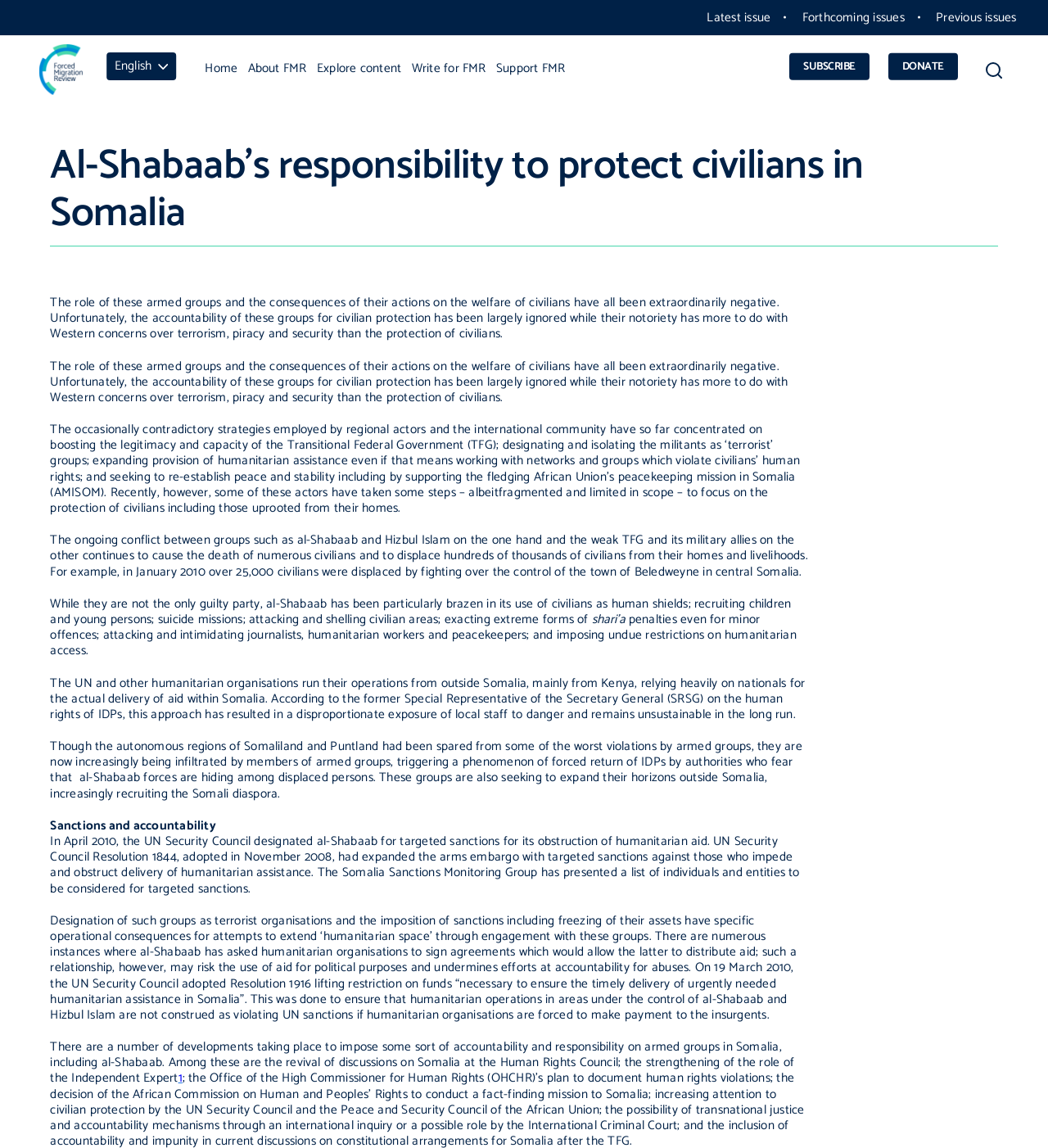Please find the bounding box coordinates for the clickable element needed to perform this instruction: "Click on the 'SUBSCRIBE' button".

[0.753, 0.046, 0.829, 0.07]